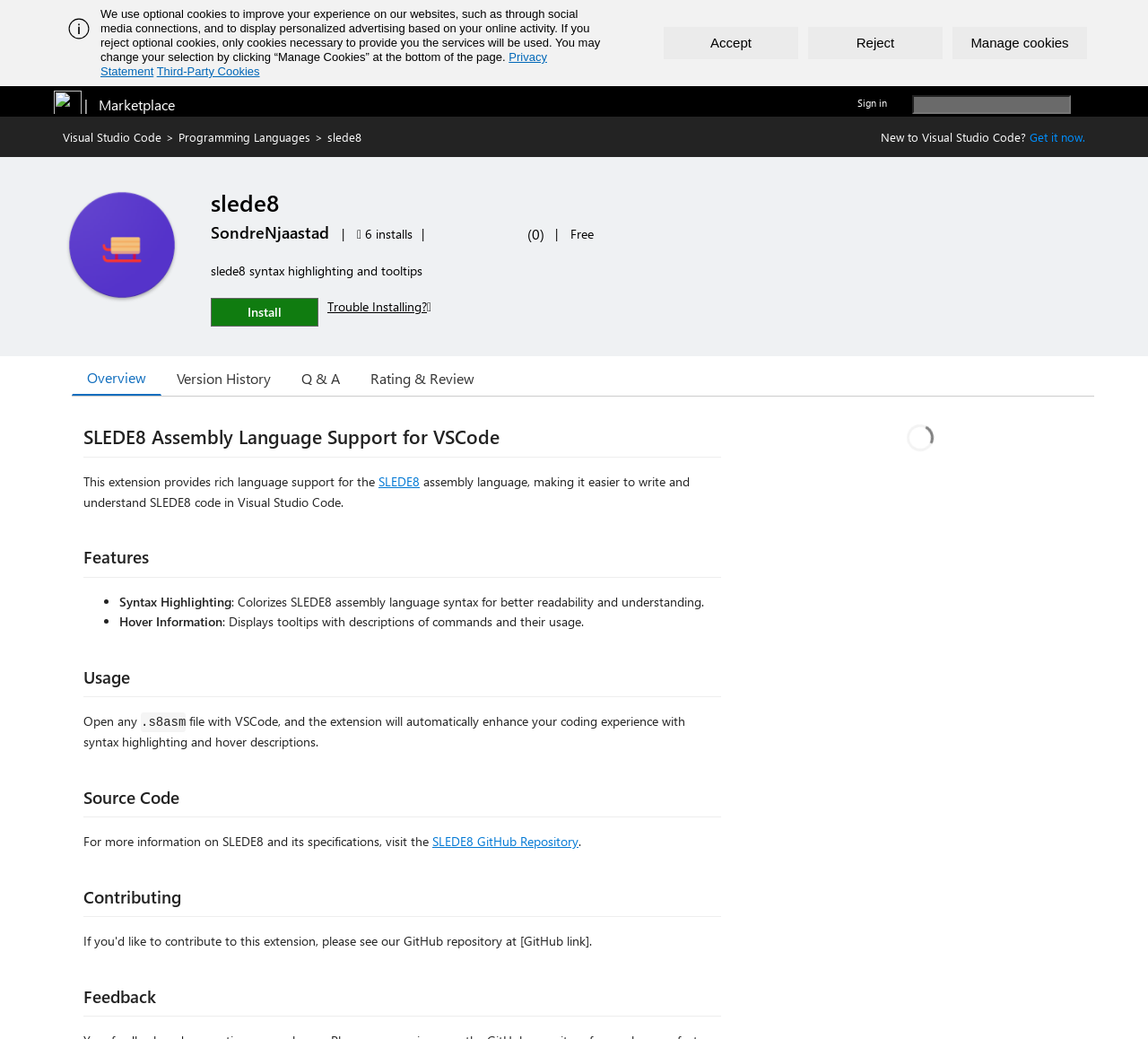Using the information from the screenshot, answer the following question thoroughly:
What is the name of the extension?

The name of the extension can be found in the heading 'slede8 - Visual Studio Marketplace' at the top of the webpage, and also in the StaticText 'slede8' element.